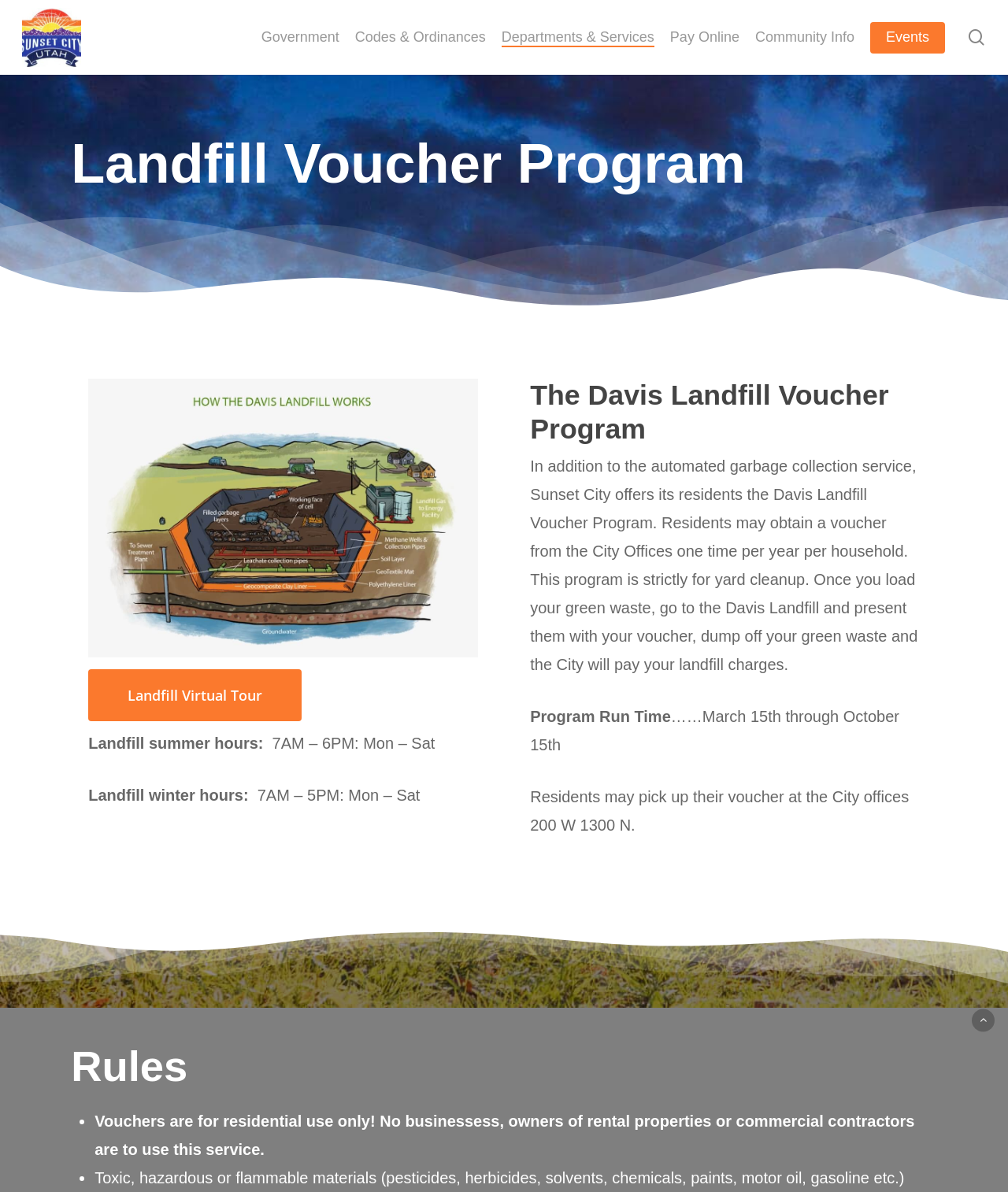Predict the bounding box coordinates of the area that should be clicked to accomplish the following instruction: "Search for something". The bounding box coordinates should consist of four float numbers between 0 and 1, i.e., [left, top, right, bottom].

[0.07, 0.122, 0.93, 0.172]